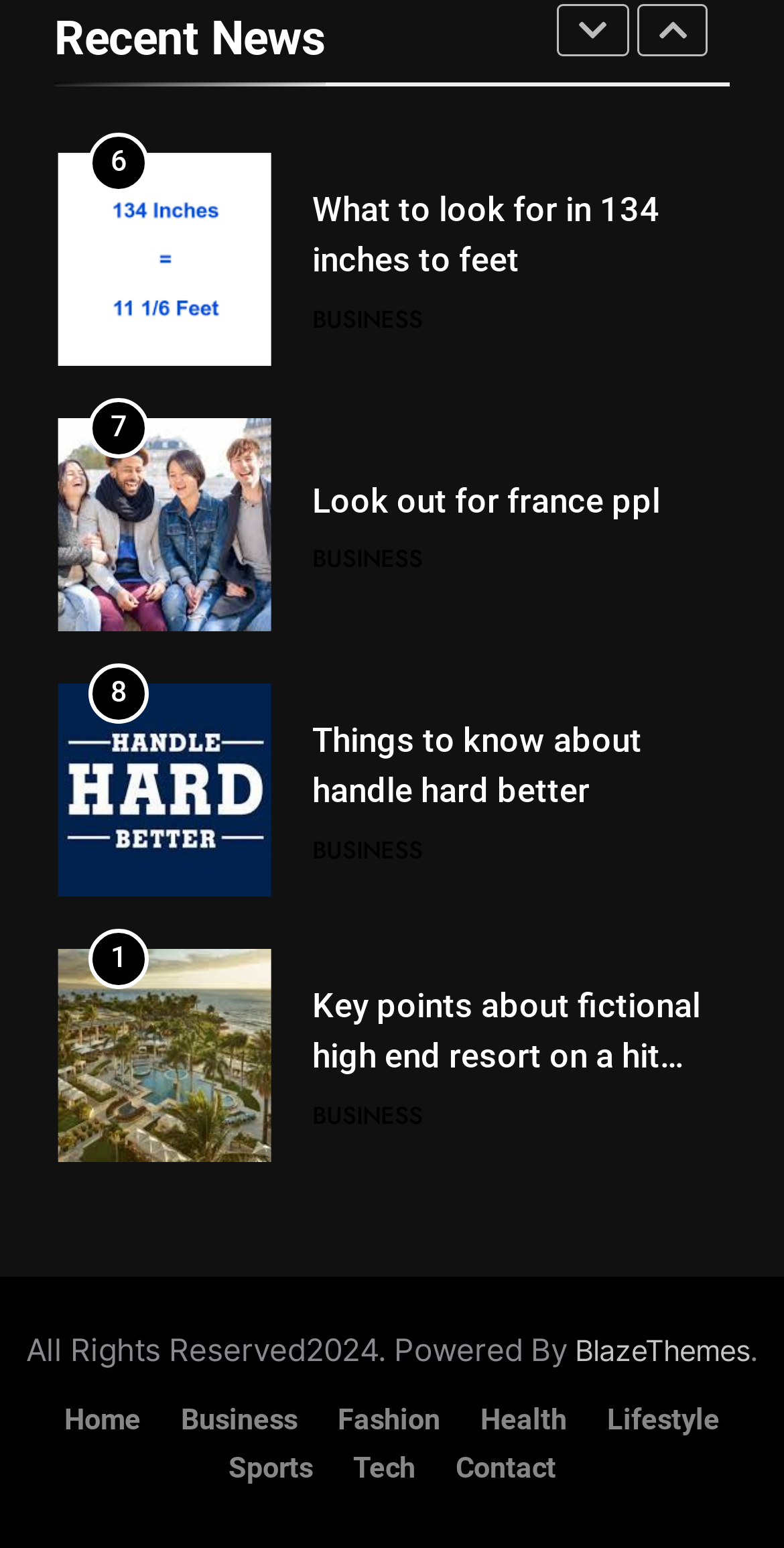Please provide the bounding box coordinates for the element that needs to be clicked to perform the following instruction: "Click the BUSINESS button". The coordinates should be given as four float numbers between 0 and 1, i.e., [left, top, right, bottom].

[0.71, 0.002, 0.803, 0.036]